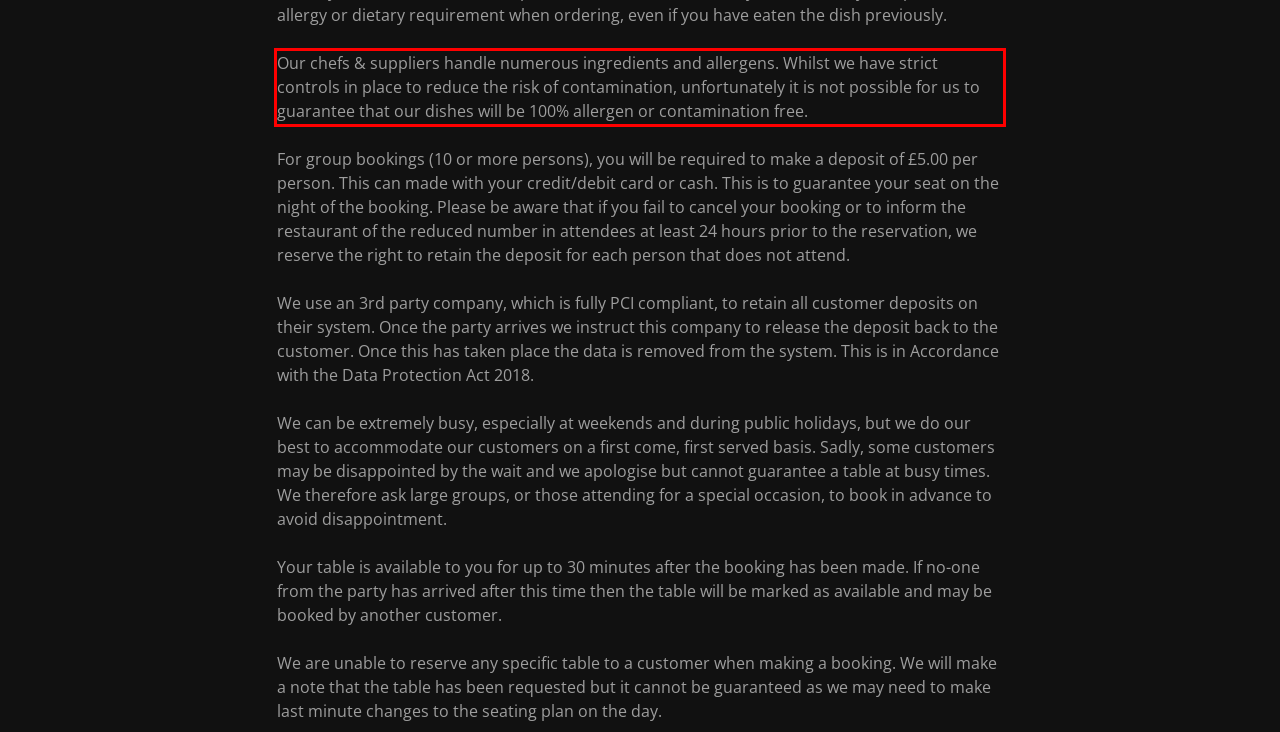Locate the red bounding box in the provided webpage screenshot and use OCR to determine the text content inside it.

Our chefs & suppliers handle numerous ingredients and allergens. Whilst we have strict controls in place to reduce the risk of contamination, unfortunately it is not possible for us to guarantee that our dishes will be 100% allergen or contamination free.